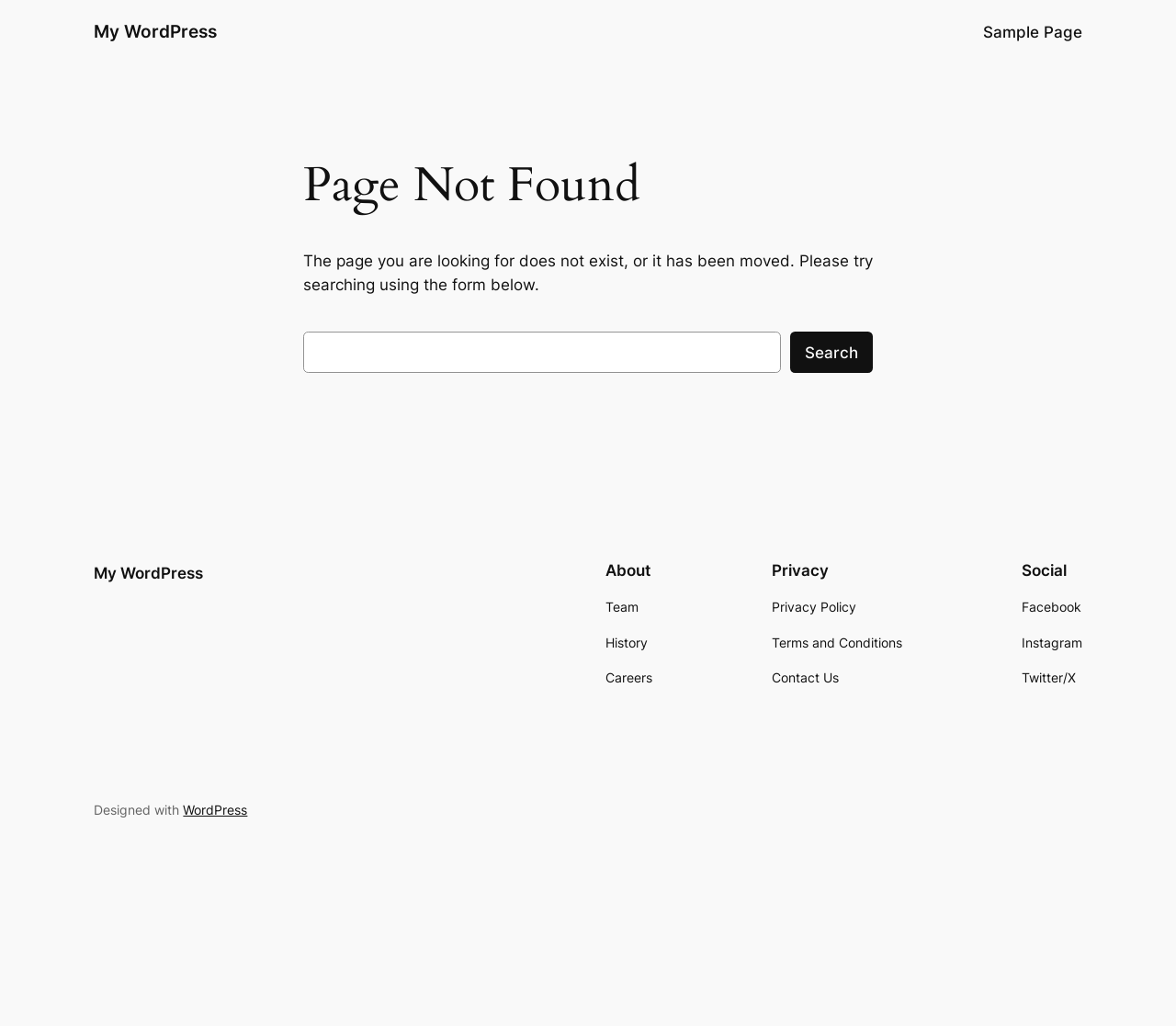What is the name of the platform used to design this website?
Based on the screenshot, provide a one-word or short-phrase response.

WordPress